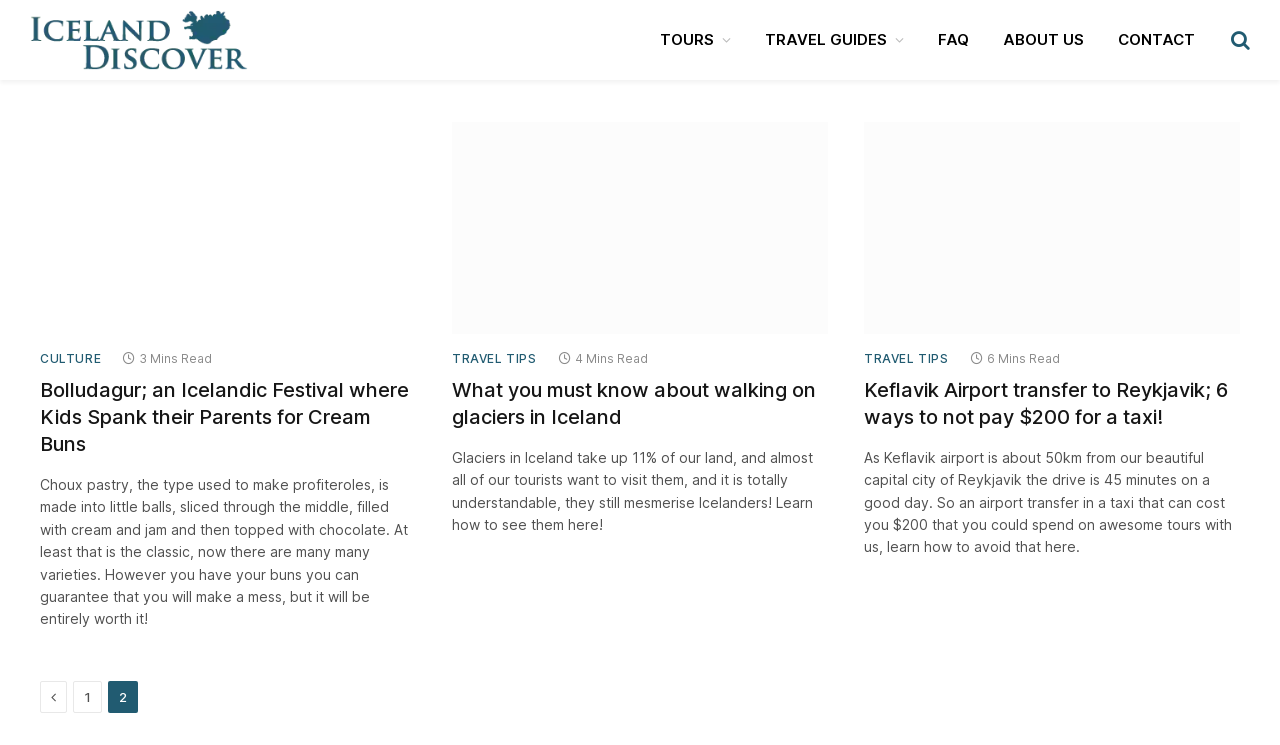Create a detailed description of the webpage's content and layout.

The webpage is a travel guide website focused on Iceland, with a top navigation bar featuring links to "TOURS", "TRAVEL GUIDES", "FAQ", "ABOUT US", and "CONTACT". On the top right corner, there is a search icon. 

Below the navigation bar, there are three articles or travel guides, each with a heading, a brief summary, and a "Read more" link. The first article is about an Icelandic festival called Bolludagur, where kids spank their parents for cream buns. The second article provides travel tips on walking on glaciers in Iceland, and the third article discusses ways to transfer from Keflavik Airport to Reykjavik without paying $200 for a taxi.

Each article has a category label, such as "CULTURE" or "TRAVEL TIPS", and a "Mins Read" indicator showing the estimated time it takes to read the article. The articles are arranged in a horizontal layout, with the first article on the left, the second in the middle, and the third on the right.

At the bottom of the page, there is a pagination section with a "Previous" link and a numbered link "1", indicating that there are more pages of travel guides to explore.